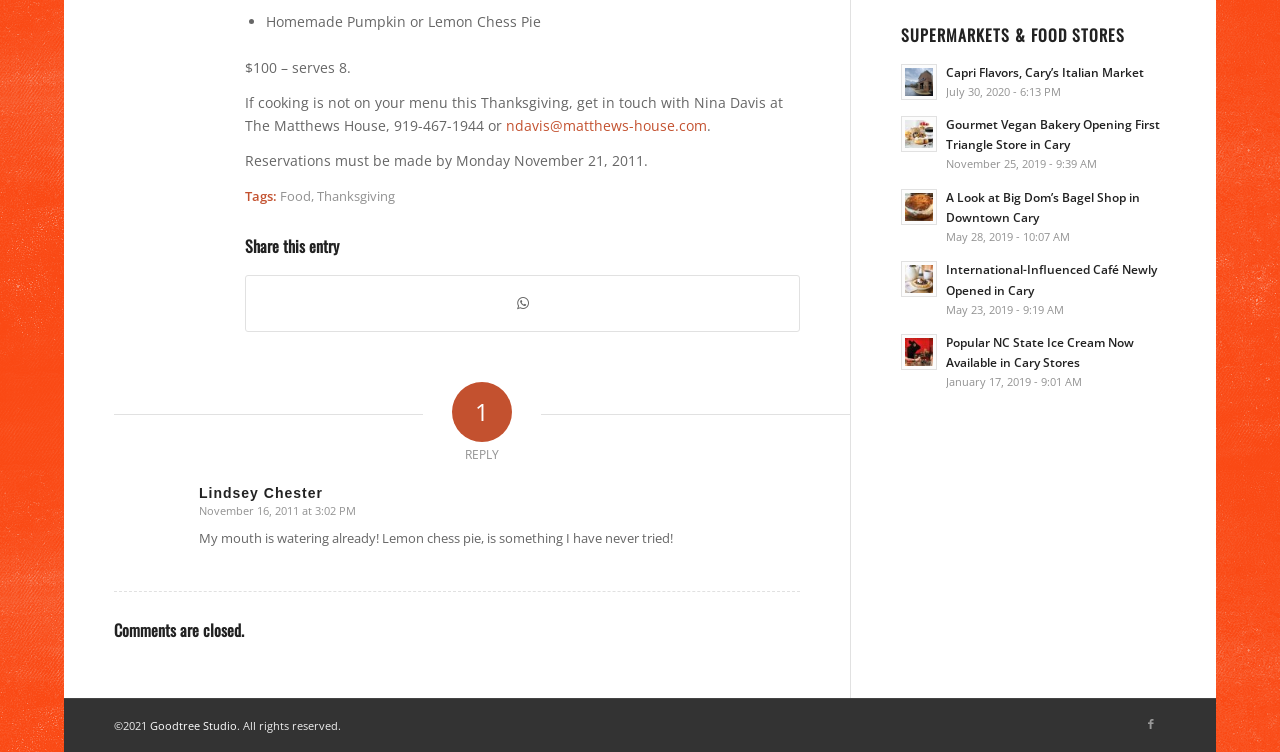Locate the bounding box coordinates of the item that should be clicked to fulfill the instruction: "Check the comments".

[0.363, 0.593, 0.39, 0.615]